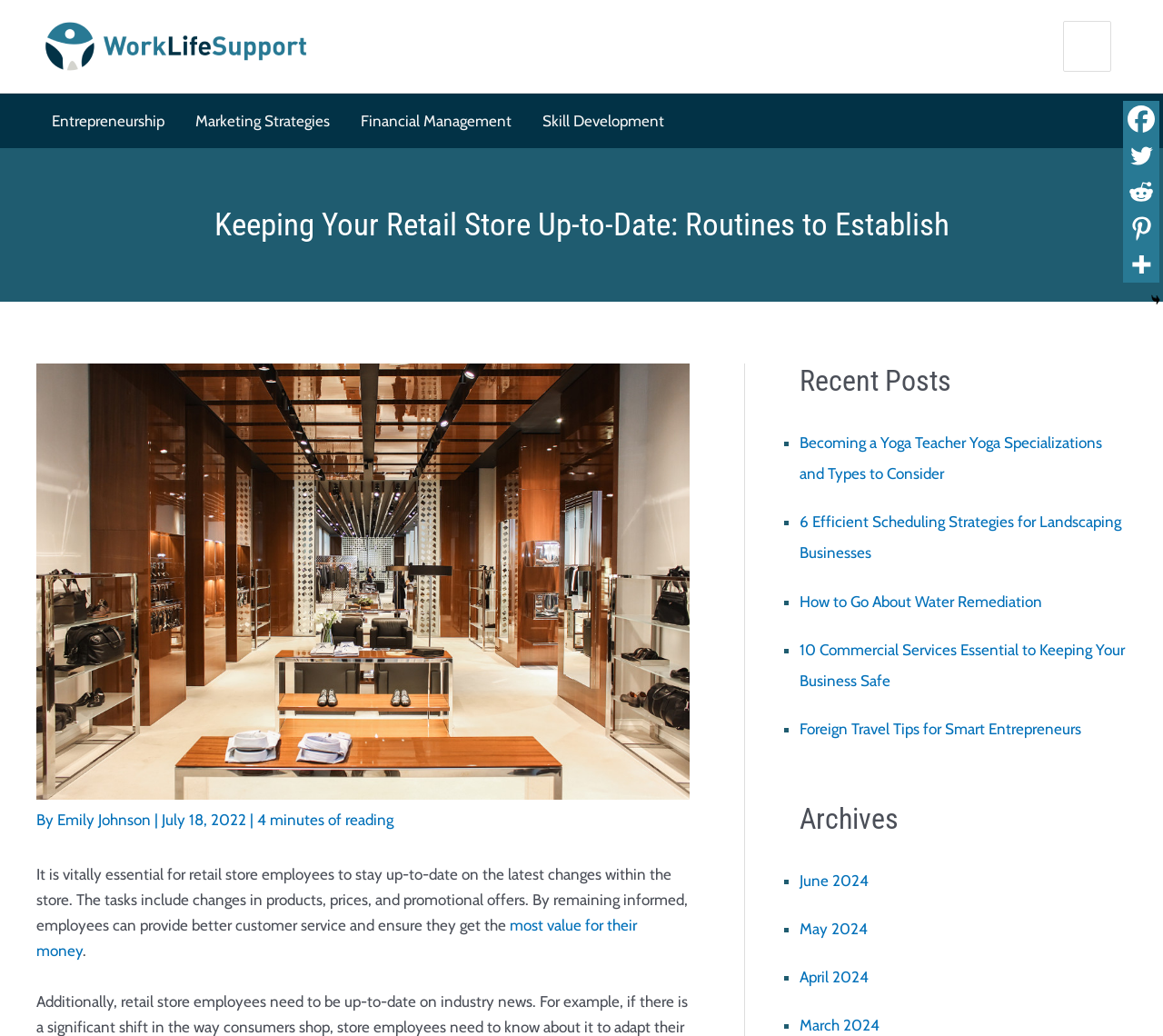Locate the bounding box coordinates of the item that should be clicked to fulfill the instruction: "Click on Entrepreneurship".

[0.031, 0.09, 0.155, 0.143]